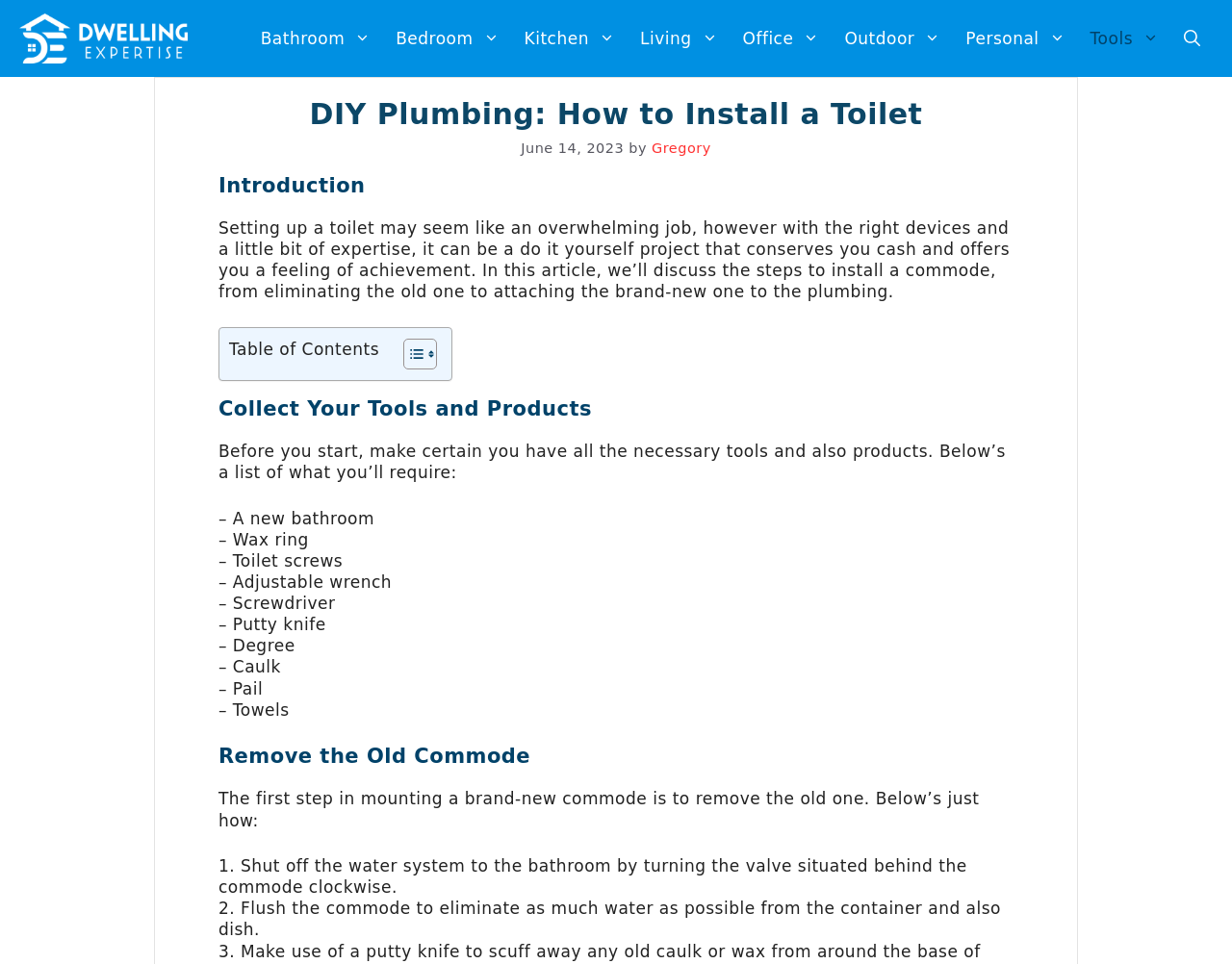Determine the bounding box coordinates of the section I need to click to execute the following instruction: "Click the 'Gregory' link". Provide the coordinates as four float numbers between 0 and 1, i.e., [left, top, right, bottom].

[0.529, 0.146, 0.577, 0.162]